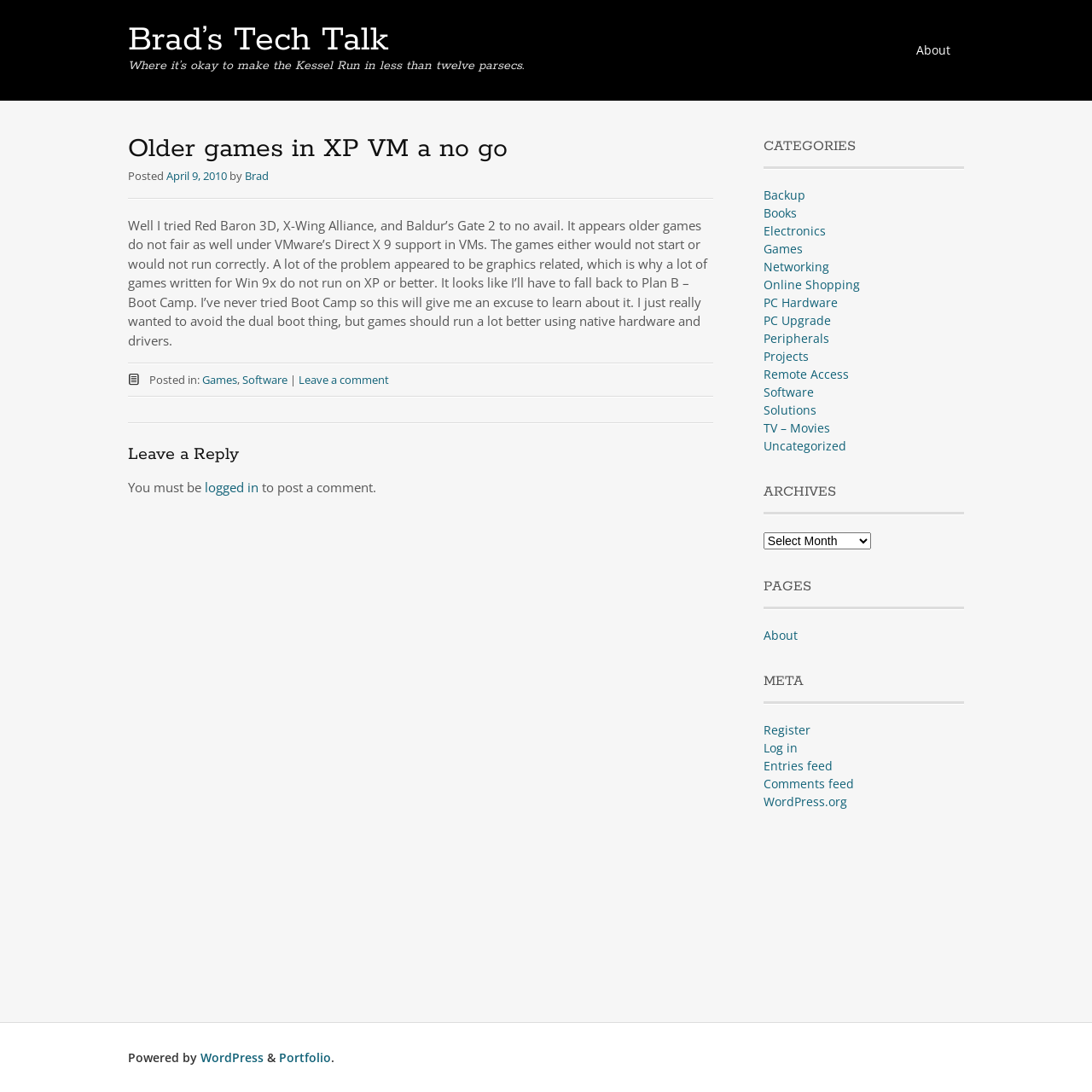Show the bounding box coordinates of the element that should be clicked to complete the task: "Click the 'Register' link".

[0.699, 0.661, 0.742, 0.676]